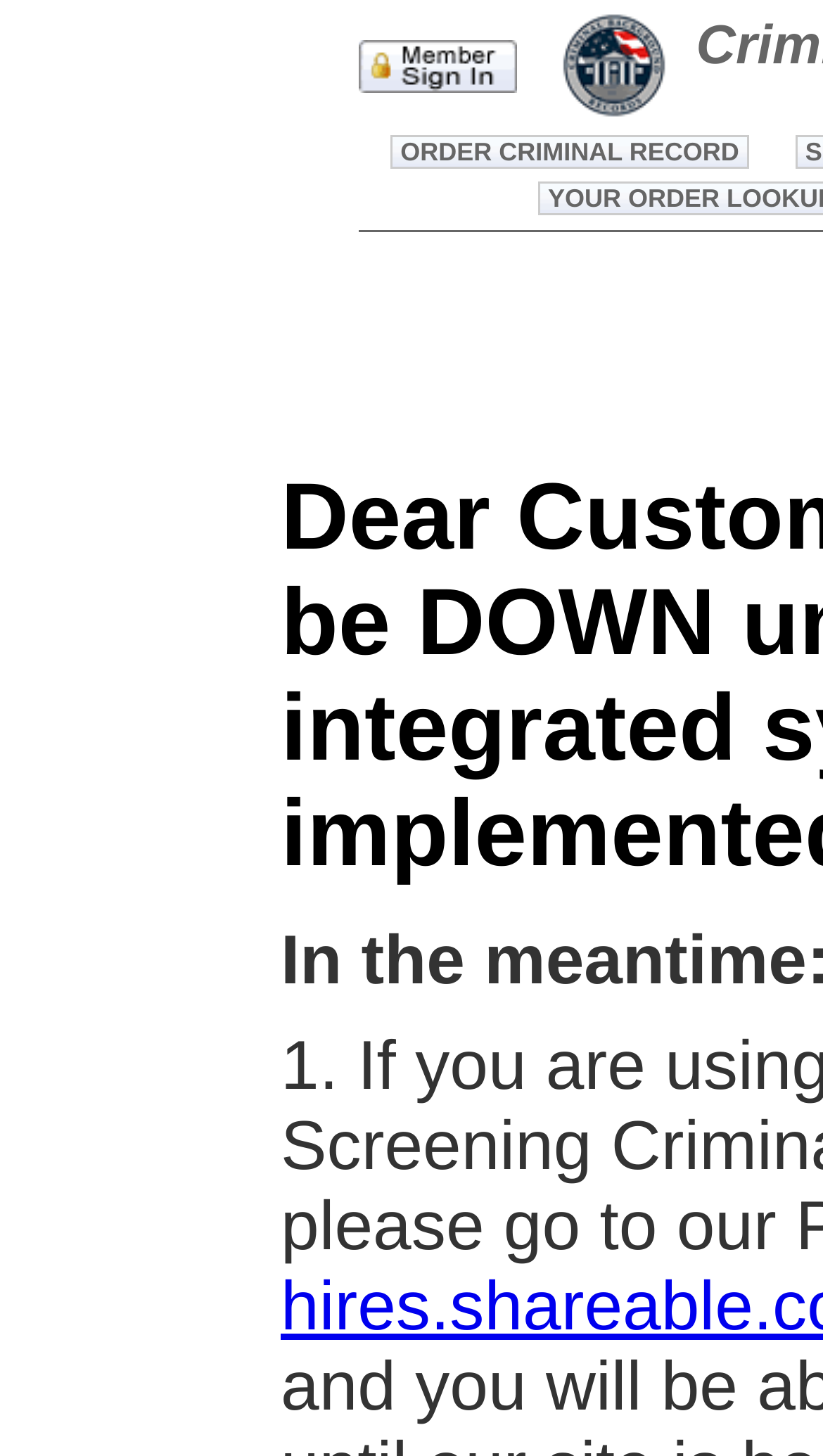What is the benefit of becoming a member of this website?
Provide a detailed answer to the question using information from the image.

The 'Member Sign In' link and the text 'become a Member of Criminal Background Records today!' suggest that becoming a member of the website provides access to criminal records. The website likely offers additional benefits or features to its members, but the primary benefit appears to be access to criminal records.